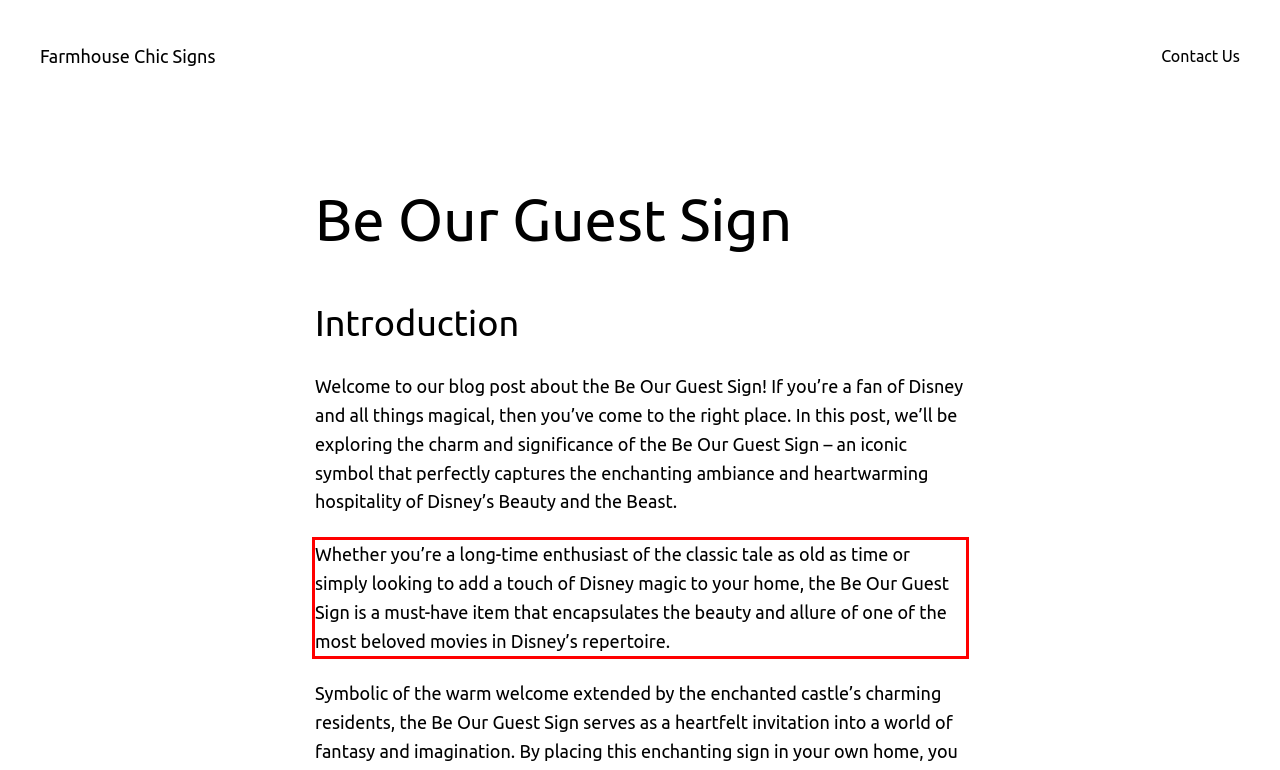Extract and provide the text found inside the red rectangle in the screenshot of the webpage.

Whether you’re a long-time enthusiast of the classic tale as old as time or simply looking to add a touch of Disney magic to your home, the Be Our Guest Sign is a must-have item that encapsulates the beauty and allure of one of the most beloved movies in Disney’s repertoire.